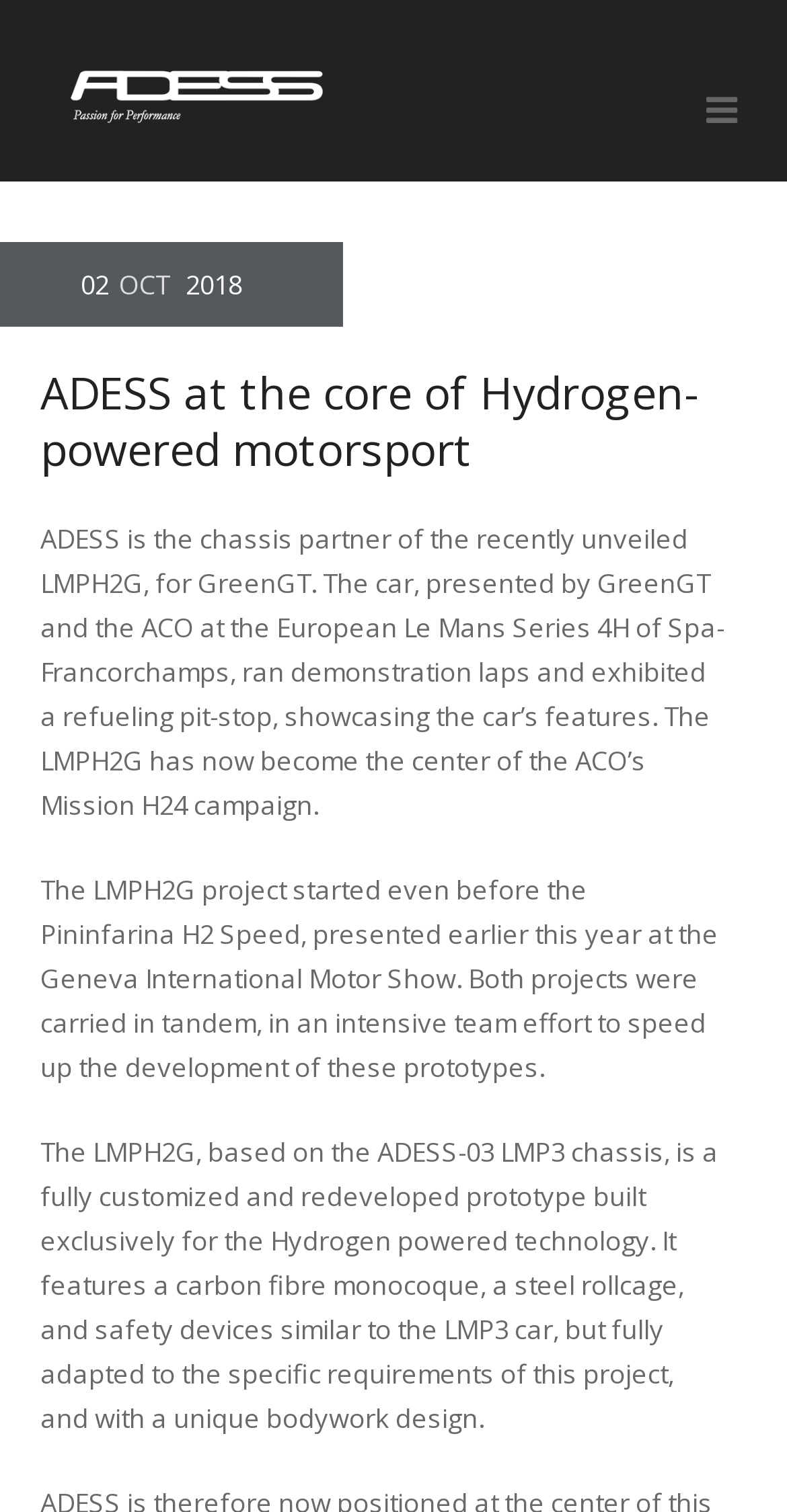Provide a thorough description of this webpage.

The webpage is about ADESS, a company involved in hydrogen-powered motorsport. At the top right corner, there is a link with a Facebook icon. On the top left, there is a link with the company name "ADESS - Passion for Performance" accompanied by an image with the same text. Below the image, there are three static texts displaying the date "02 OCT 2018".

The main content of the webpage is divided into three paragraphs. The first paragraph, located at the top center of the page, has a heading that reads "ADESS at the core of Hydrogen-powered motorsport". The paragraph below the heading describes ADESS as the chassis partner of the LMPH2G car, which was unveiled at the European Le Mans Series 4H of Spa-Francorchamps.

The second paragraph is located below the first one and explains that the LMPH2G project started before the Pininfarina H2 Speed project, and both were developed simultaneously. The third paragraph, located at the bottom center of the page, provides more details about the LMPH2G car, including its features and design.